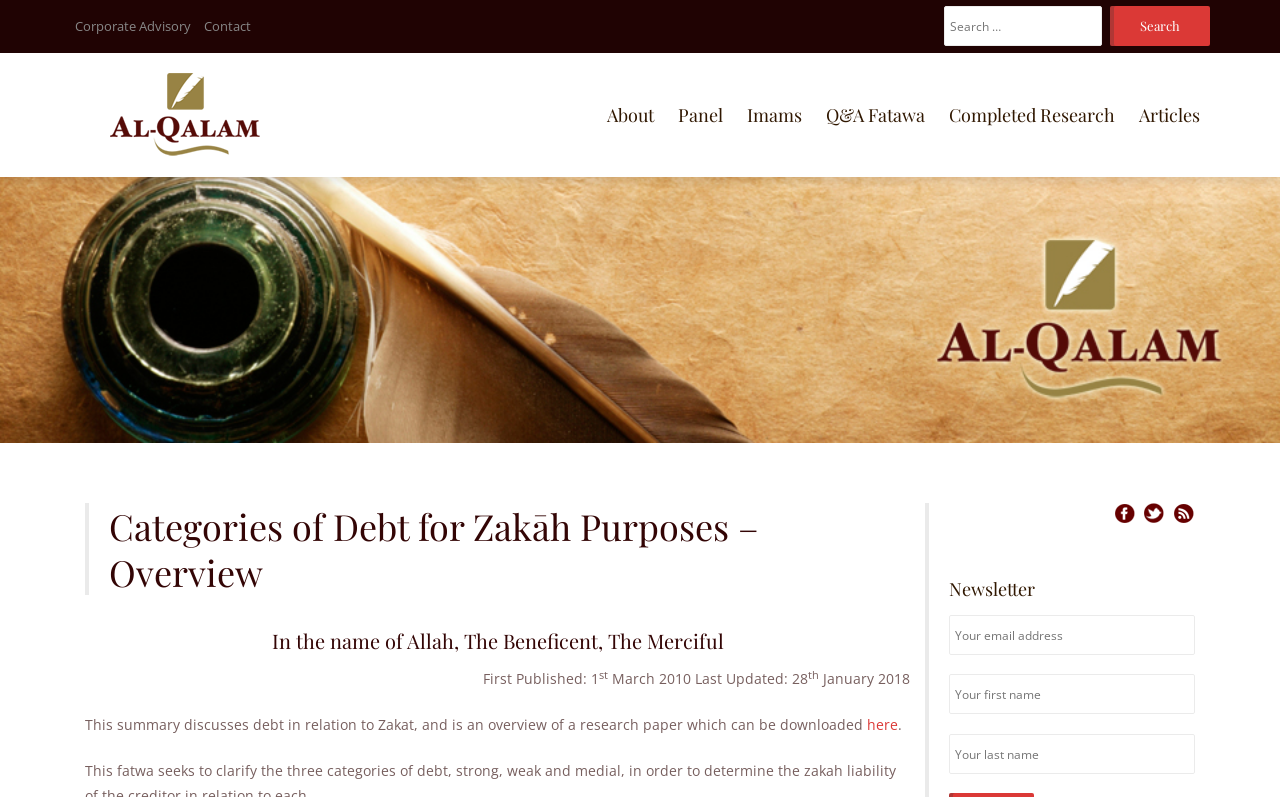Please specify the coordinates of the bounding box for the element that should be clicked to carry out this instruction: "Read about the overview of Categories of Debt for Zakāh Purposes". The coordinates must be four float numbers between 0 and 1, formatted as [left, top, right, bottom].

[0.066, 0.631, 0.711, 0.746]